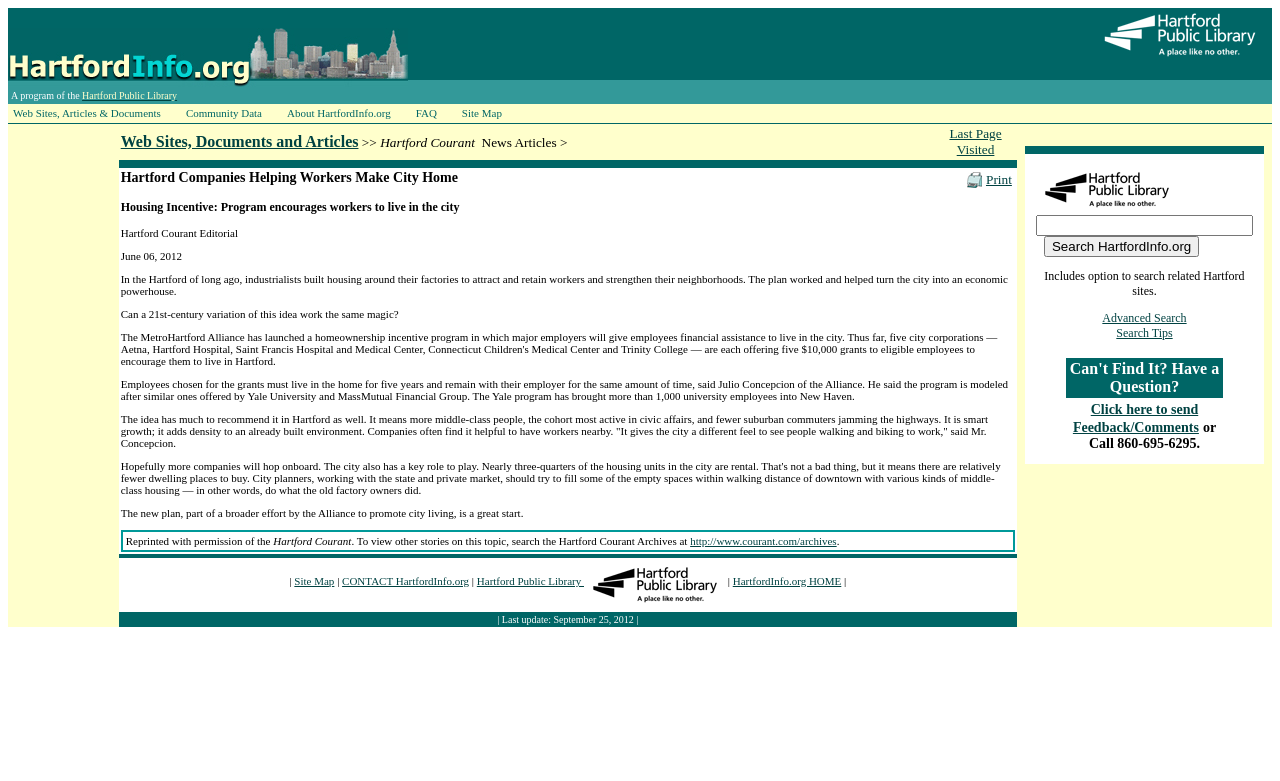Please determine the bounding box coordinates of the area that needs to be clicked to complete this task: 'search the Hartford Courant Archives'. The coordinates must be four float numbers between 0 and 1, formatted as [left, top, right, bottom].

[0.539, 0.685, 0.654, 0.7]